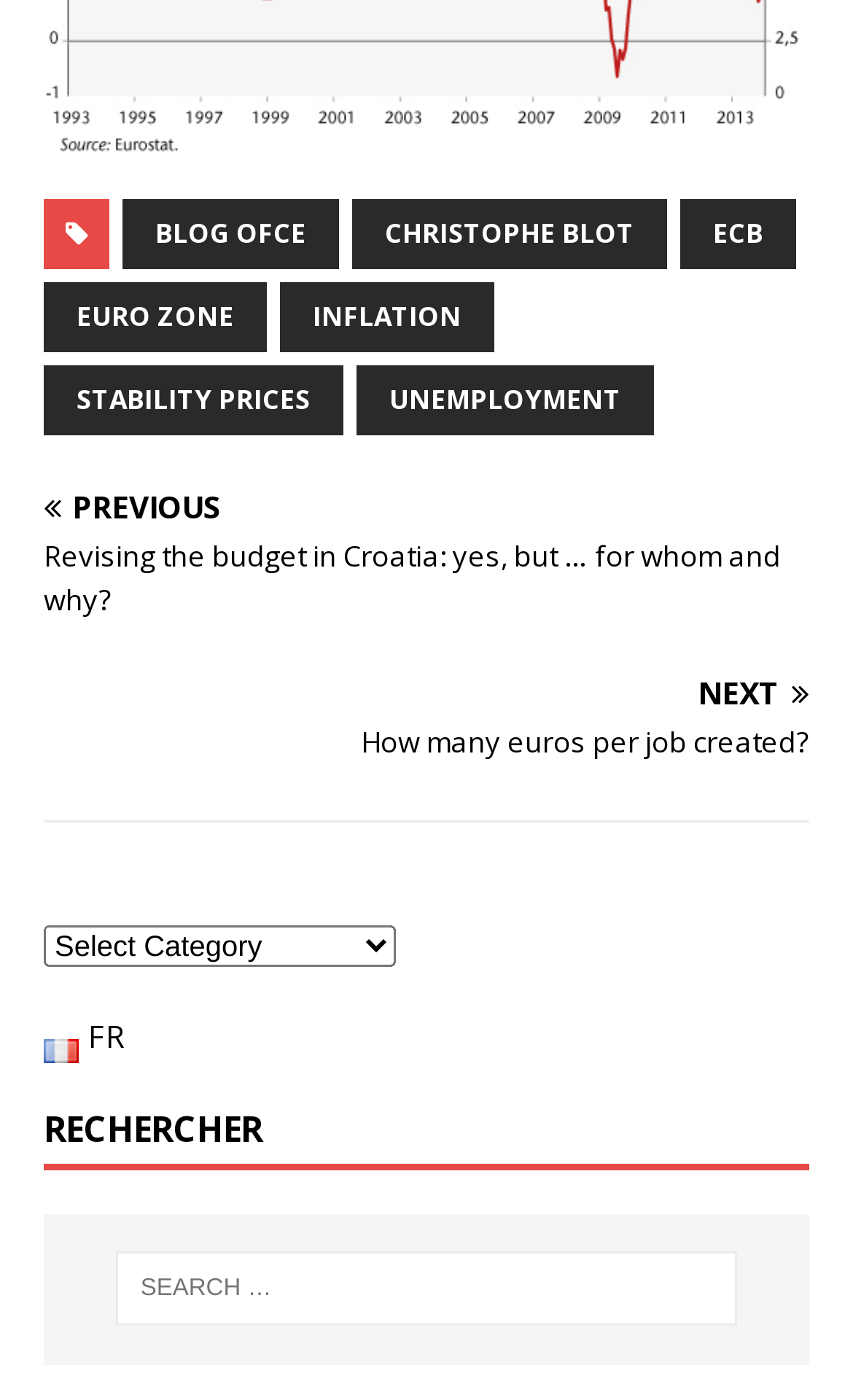What is the text of the previous article link?
Using the image as a reference, answer the question with a short word or phrase.

Revising the budget in Croatia: yes, but … for whom and why?